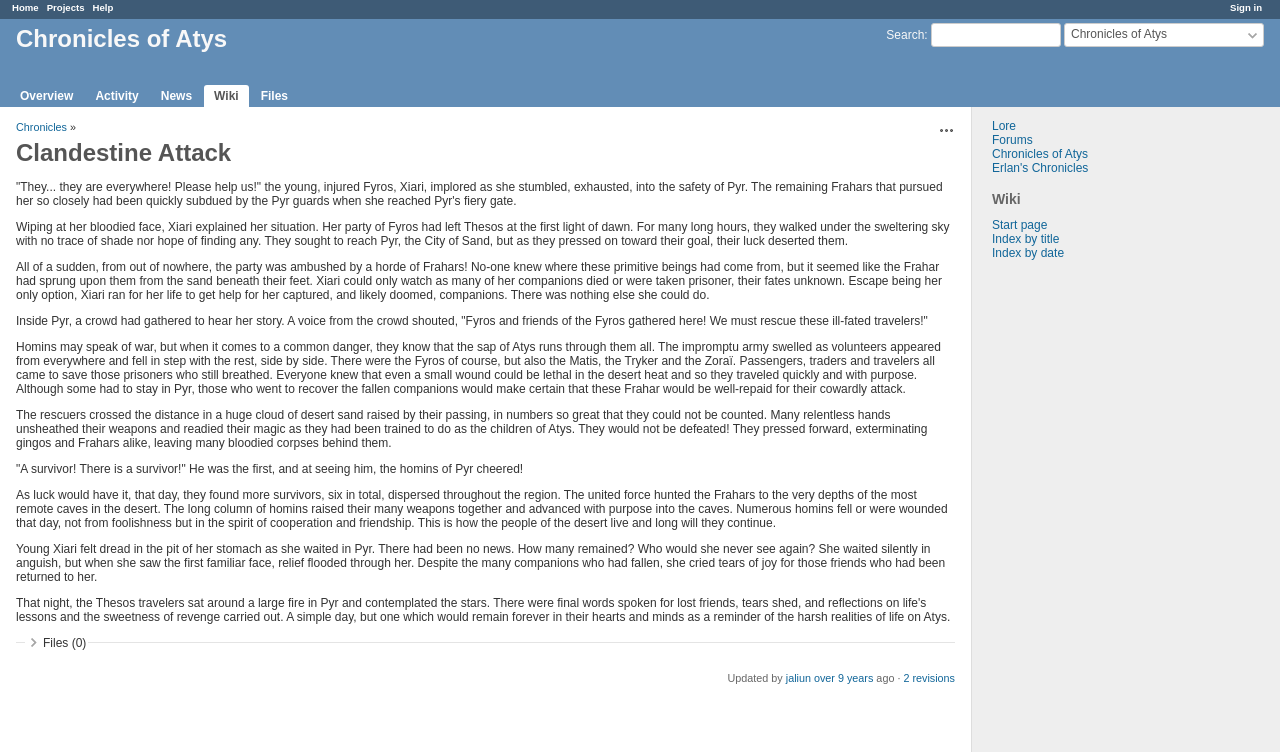Using the format (top-left x, top-left y, bottom-right x, bottom-right y), and given the element description, identify the bounding box coordinates within the screenshot: Files (0)

[0.02, 0.846, 0.069, 0.864]